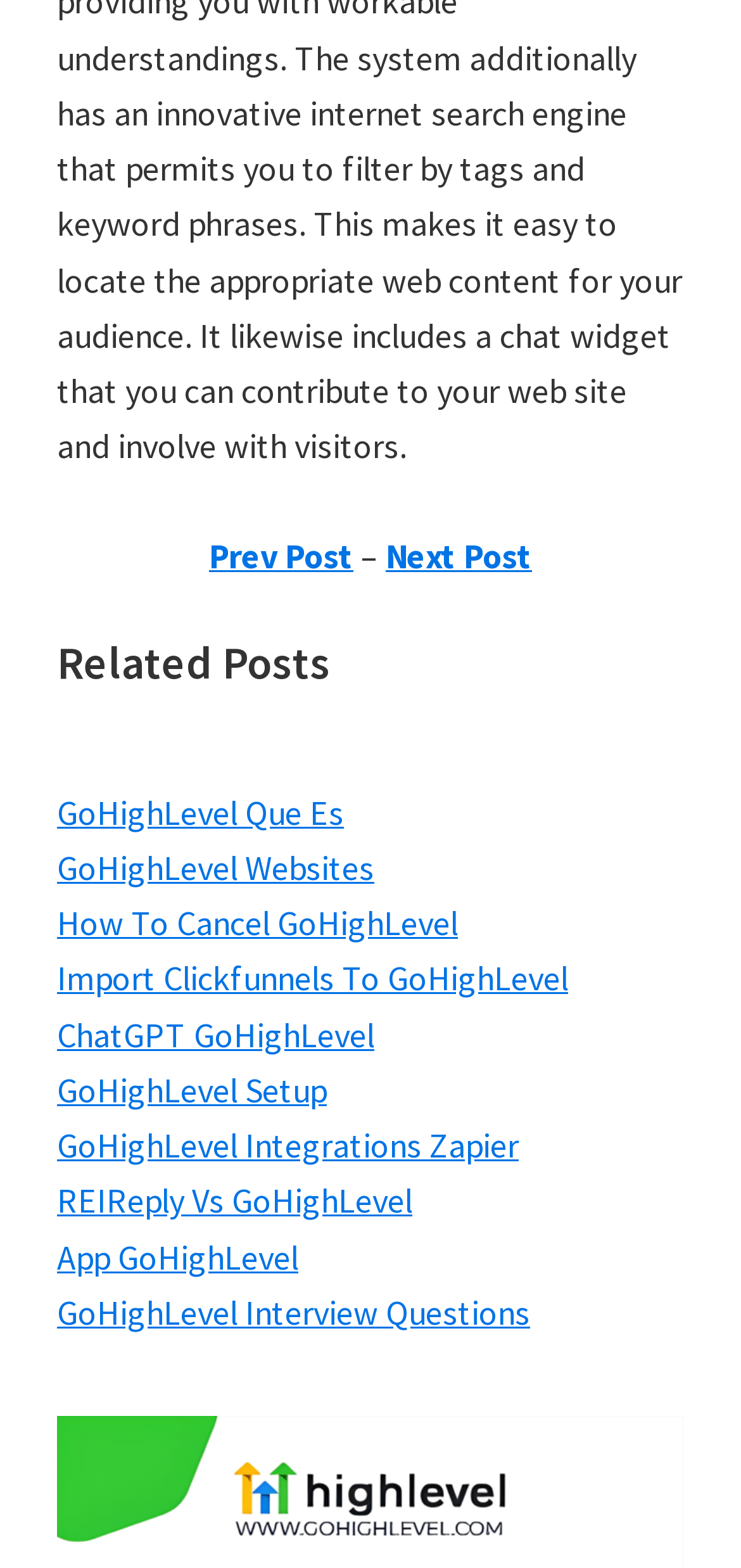Please specify the bounding box coordinates of the region to click in order to perform the following instruction: "check REIReply Vs GoHighLevel".

[0.077, 0.752, 0.556, 0.78]